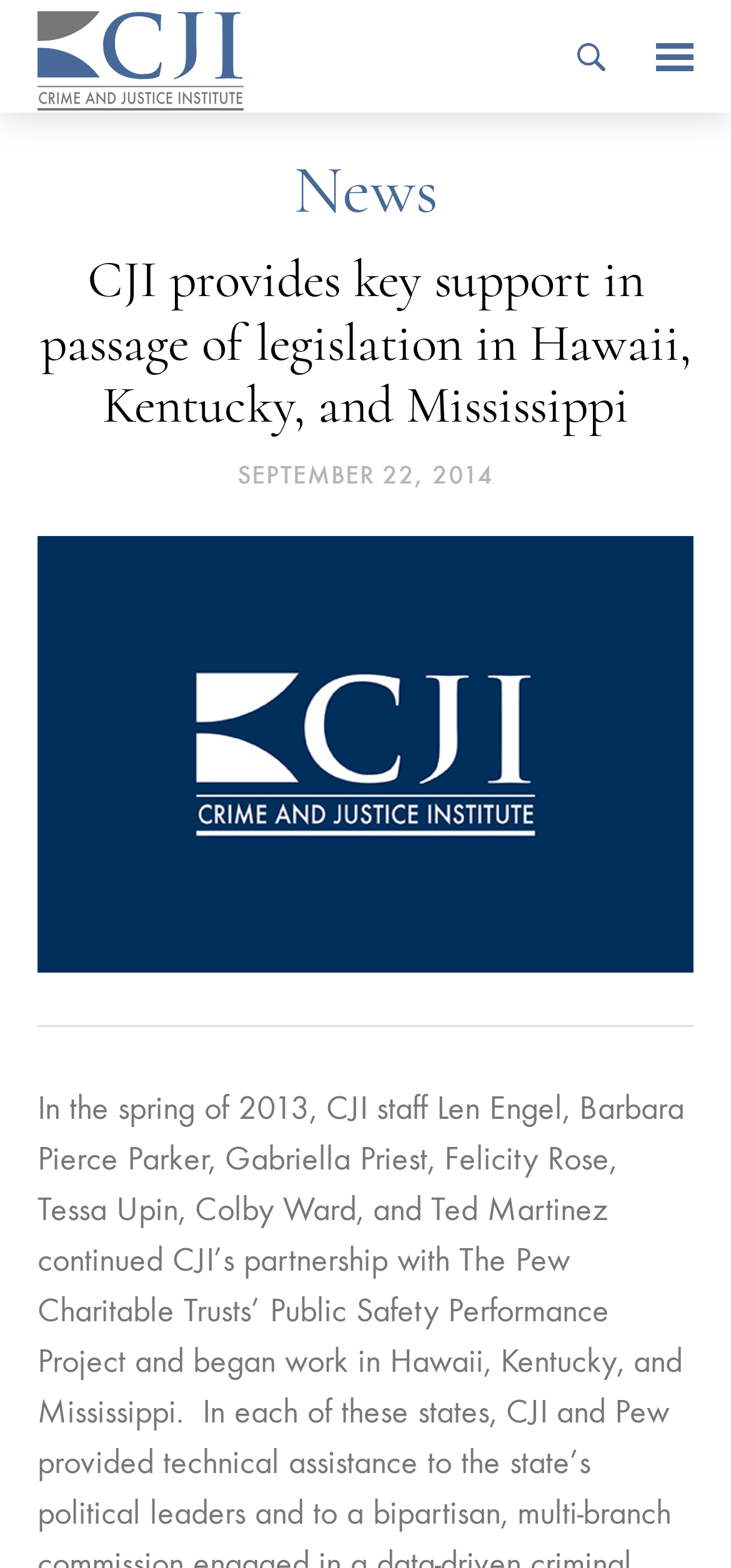Describe every aspect of the webpage in a detailed manner.

The webpage appears to be a news article or a blog post from the Crime and Justice Institute (CJI). At the top left corner, there is a logo of CJI, which is a clickable link. This logo is duplicated, with another identical link and image element positioned at the same location.

To the right of the logo, there is a small, unidentified image. Below the logo, there is a horizontal textbox that spans the entire width of the page. 

The main content of the page is divided into sections, with headings and paragraphs. The first heading is "News", which is followed by a more specific heading that reads "CJI provides key support in passage of legislation in Hawaii, Kentucky, and Mississippi". 

Below these headings, there is a date "SEPTEMBER 22, 2014" in a smaller font size. The main content of the article is accompanied by a large image of the Crime and Justice Institute logo against a dark blue background, which takes up a significant portion of the page.